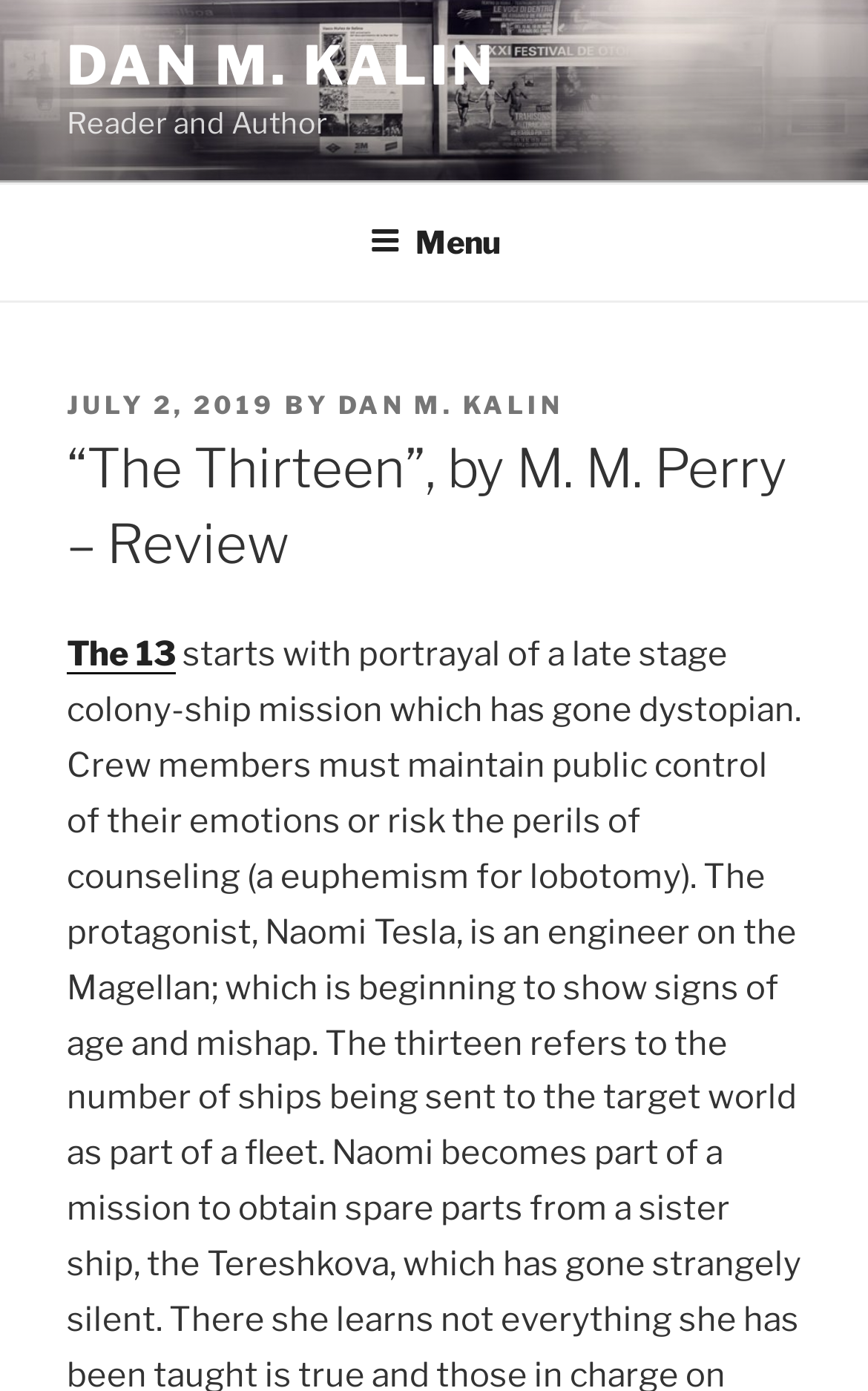What is the category of the post? Please answer the question using a single word or phrase based on the image.

Review